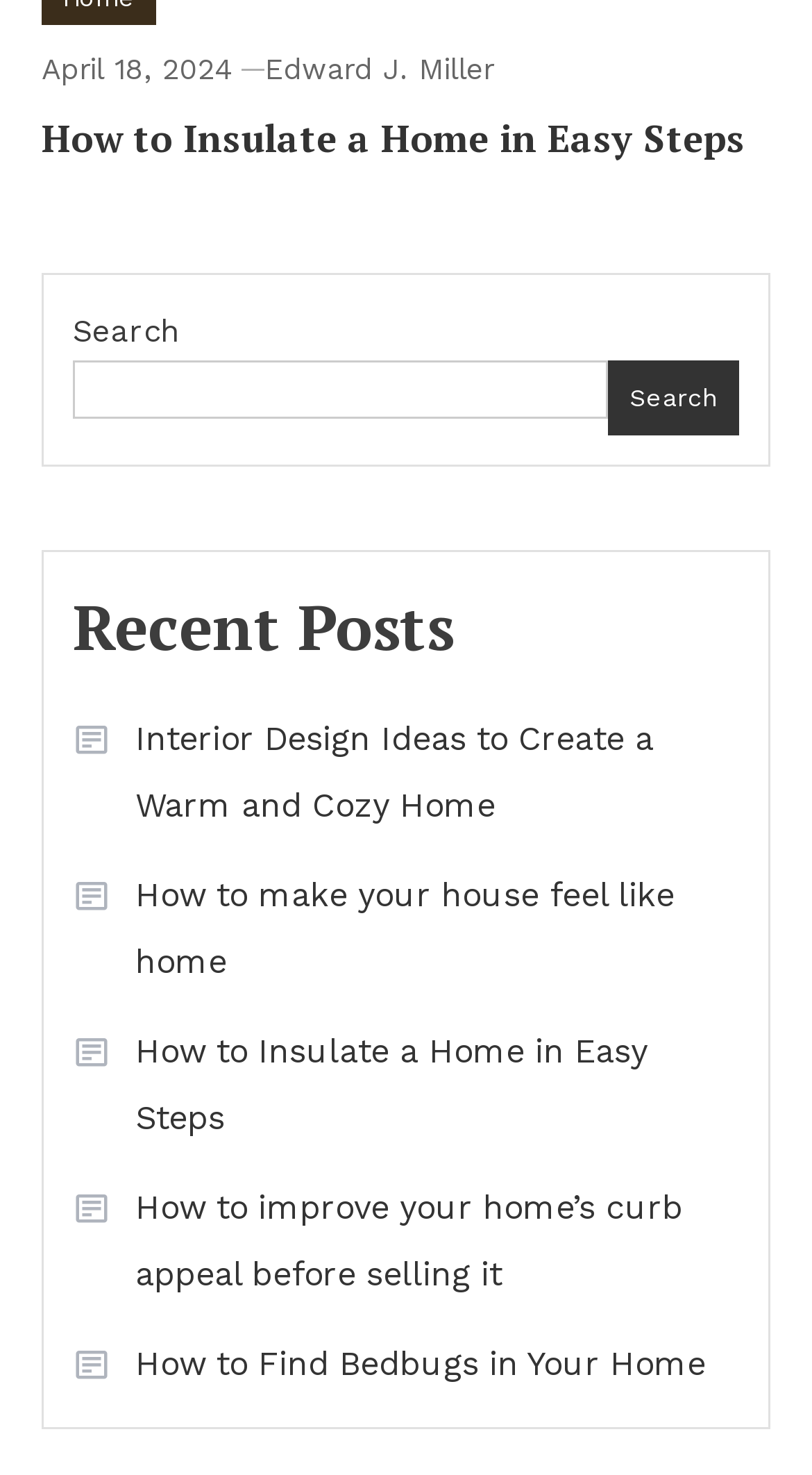Specify the bounding box coordinates of the element's region that should be clicked to achieve the following instruction: "Click on the link 'Edward J. Miller'". The bounding box coordinates consist of four float numbers between 0 and 1, in the format [left, top, right, bottom].

[0.326, 0.036, 0.608, 0.058]